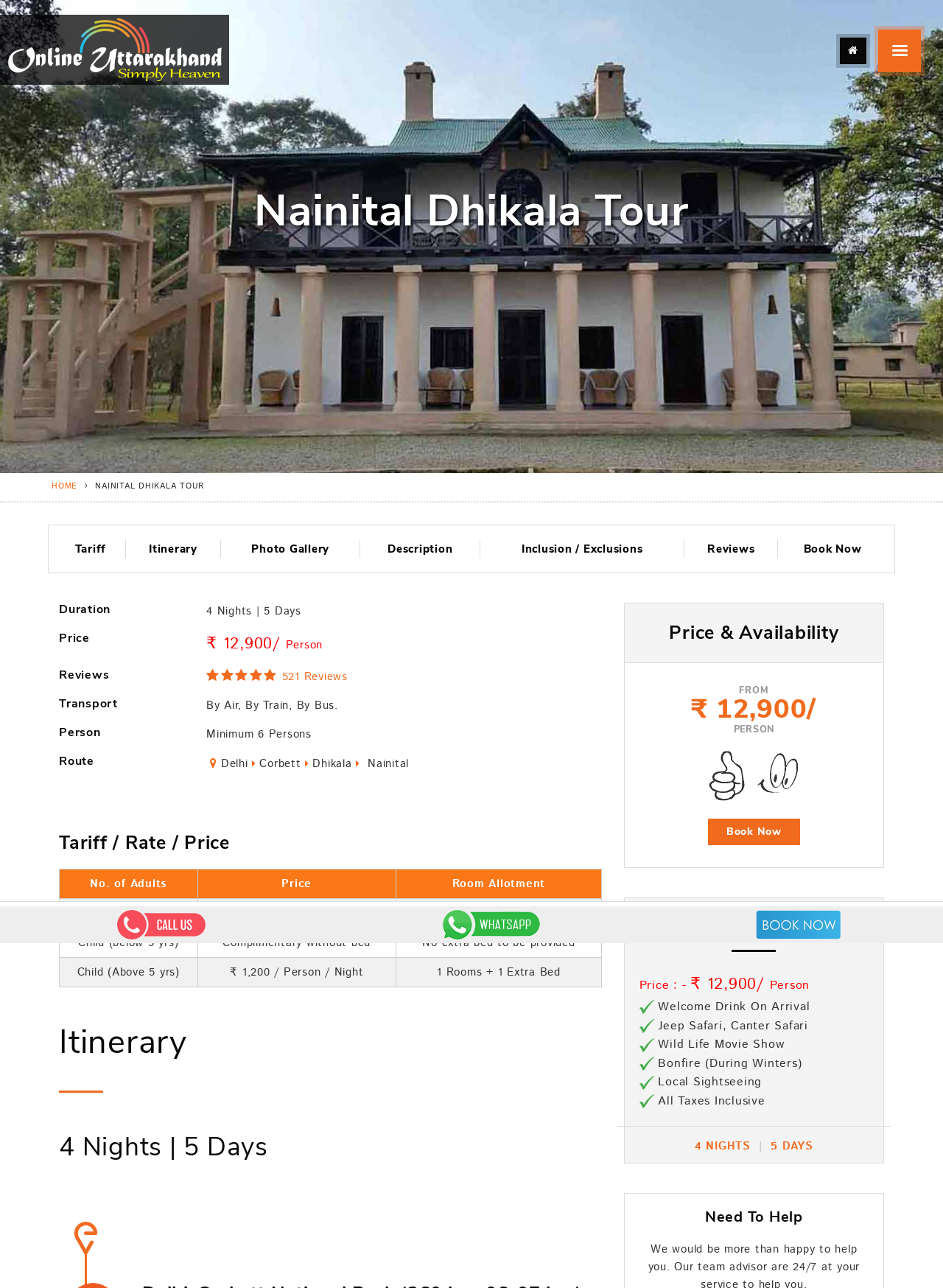Answer with a single word or phrase: 
What is the duration of the Nainital Dhikala tour?

4 Nights | 5 Days